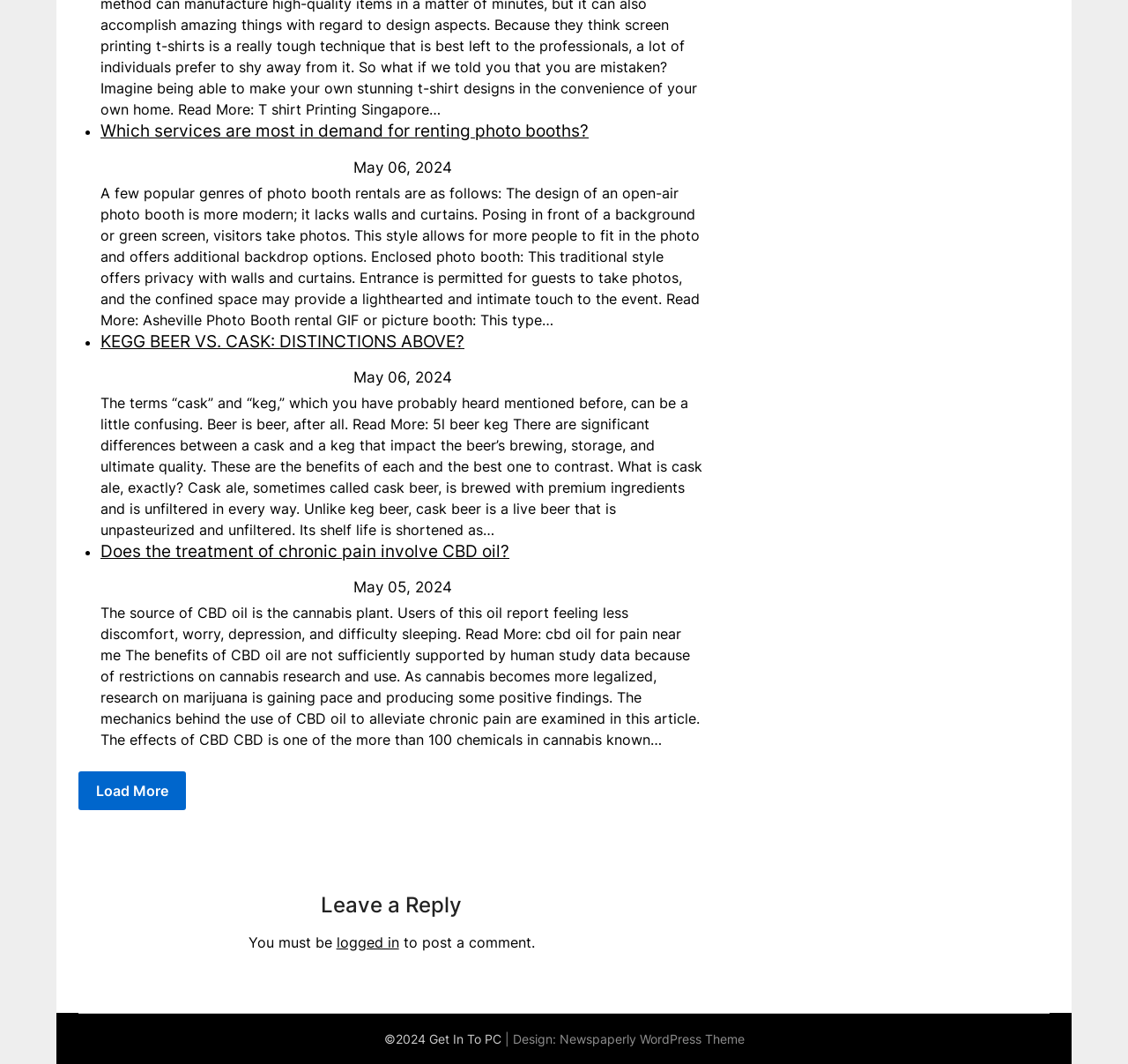What is the copyright year of the website?
Analyze the image and provide a thorough answer to the question.

I looked at the footer of the page and found the copyright information, which includes the year '2024'.